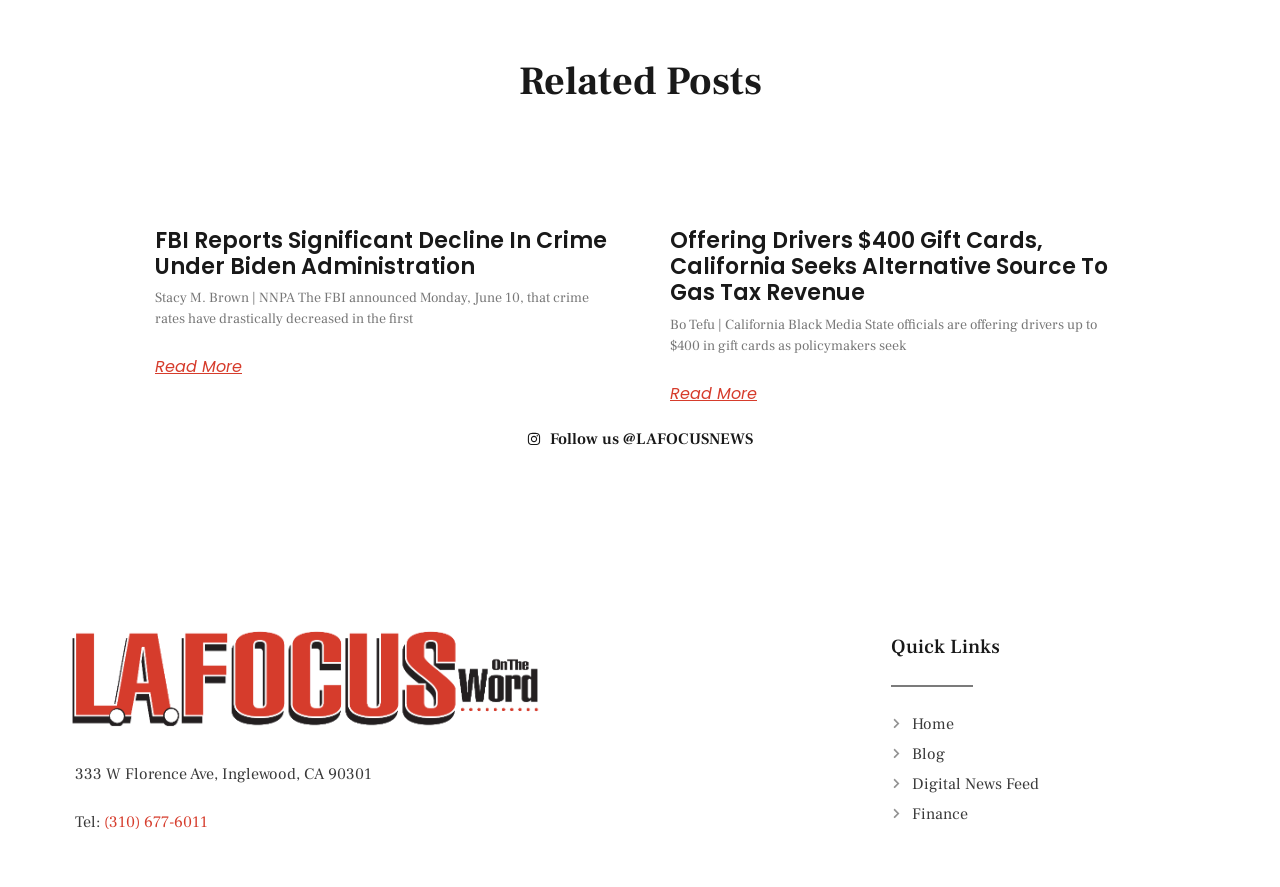Could you find the bounding box coordinates of the clickable area to complete this instruction: "Search for something"?

None